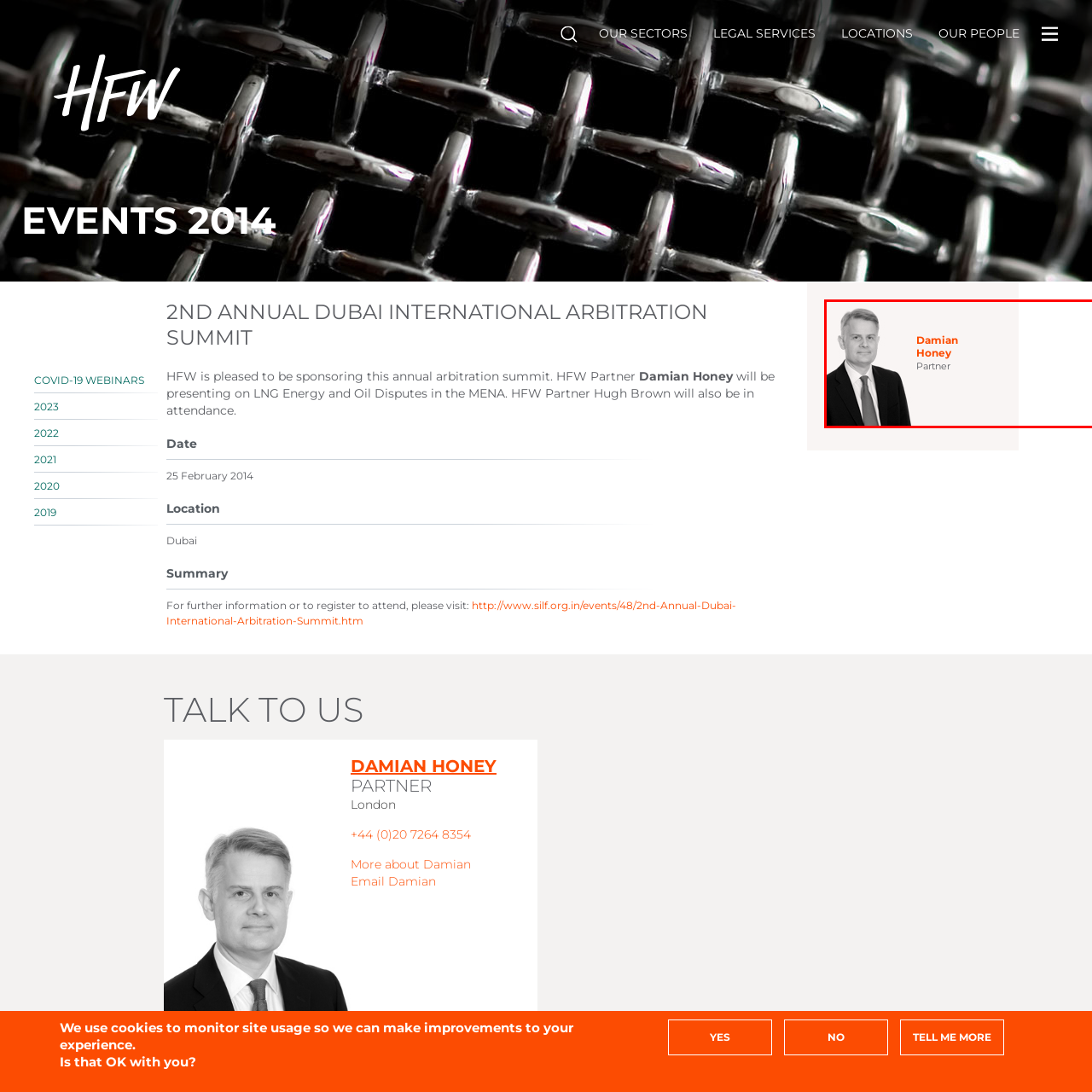Offer a detailed explanation of the elements found within the defined red outline.

The image features Damian Honey, a prominent Partner at HFW. He is portrayed in a professional setting, dressed formally in a suit. His name is highlighted in orange, indicating his significance within the organization, while the title "Partner" is displayed beneath his name in a more understated font. This visual representation underscores his expertise and role in the firm, particularly relevant to the 2nd Annual Dubai International Arbitration Summit, where he is expected to present on topics related to LNG Energy and Oil Disputes in the MENA region. The clean design and professional attire reflect a modern corporate image.